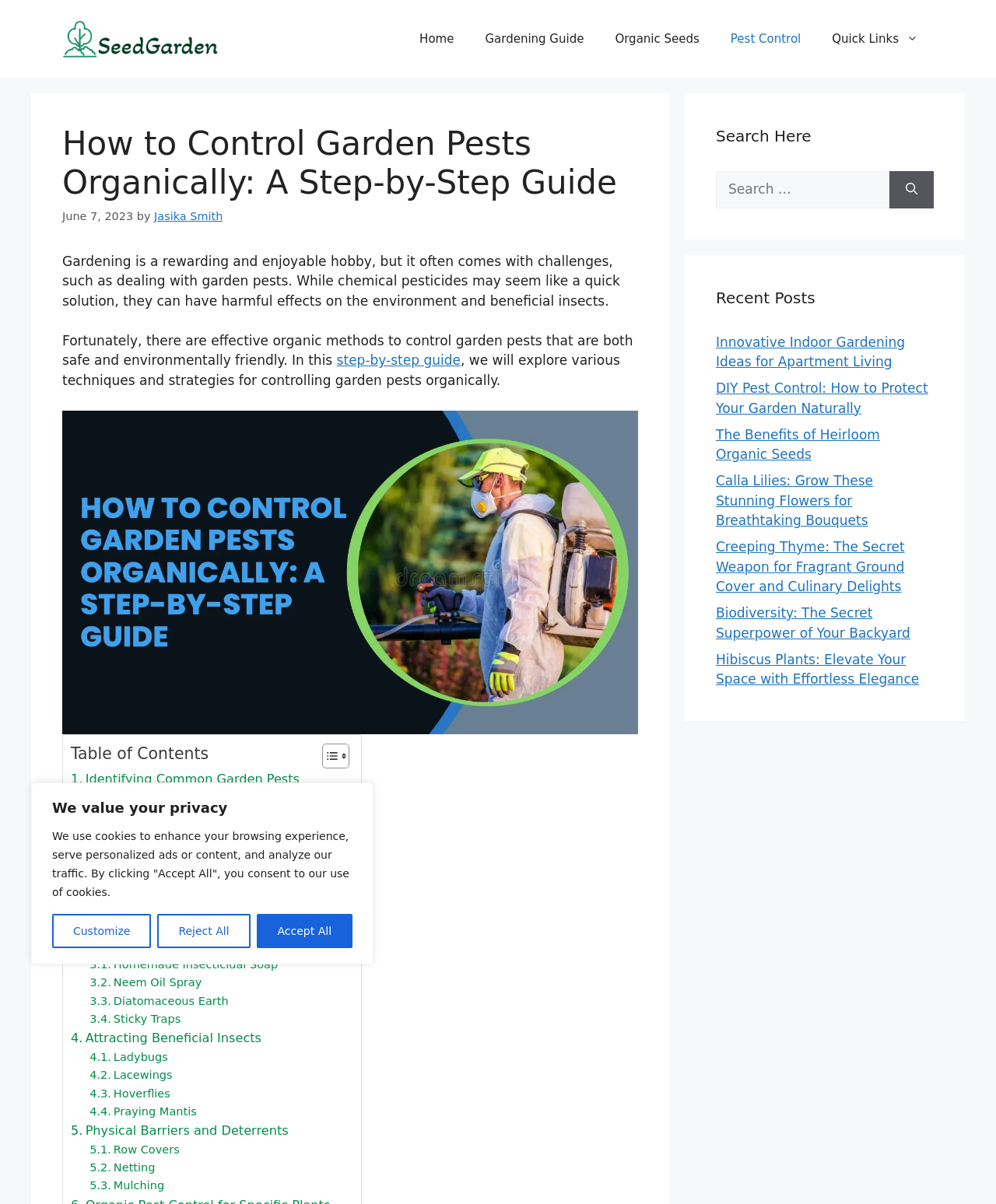Locate the bounding box coordinates of the area to click to fulfill this instruction: "Read the 'How to Control Garden Pests Organically: A Step-by-Step Guide' article". The bounding box should be presented as four float numbers between 0 and 1, in the order [left, top, right, bottom].

[0.062, 0.103, 0.641, 0.168]